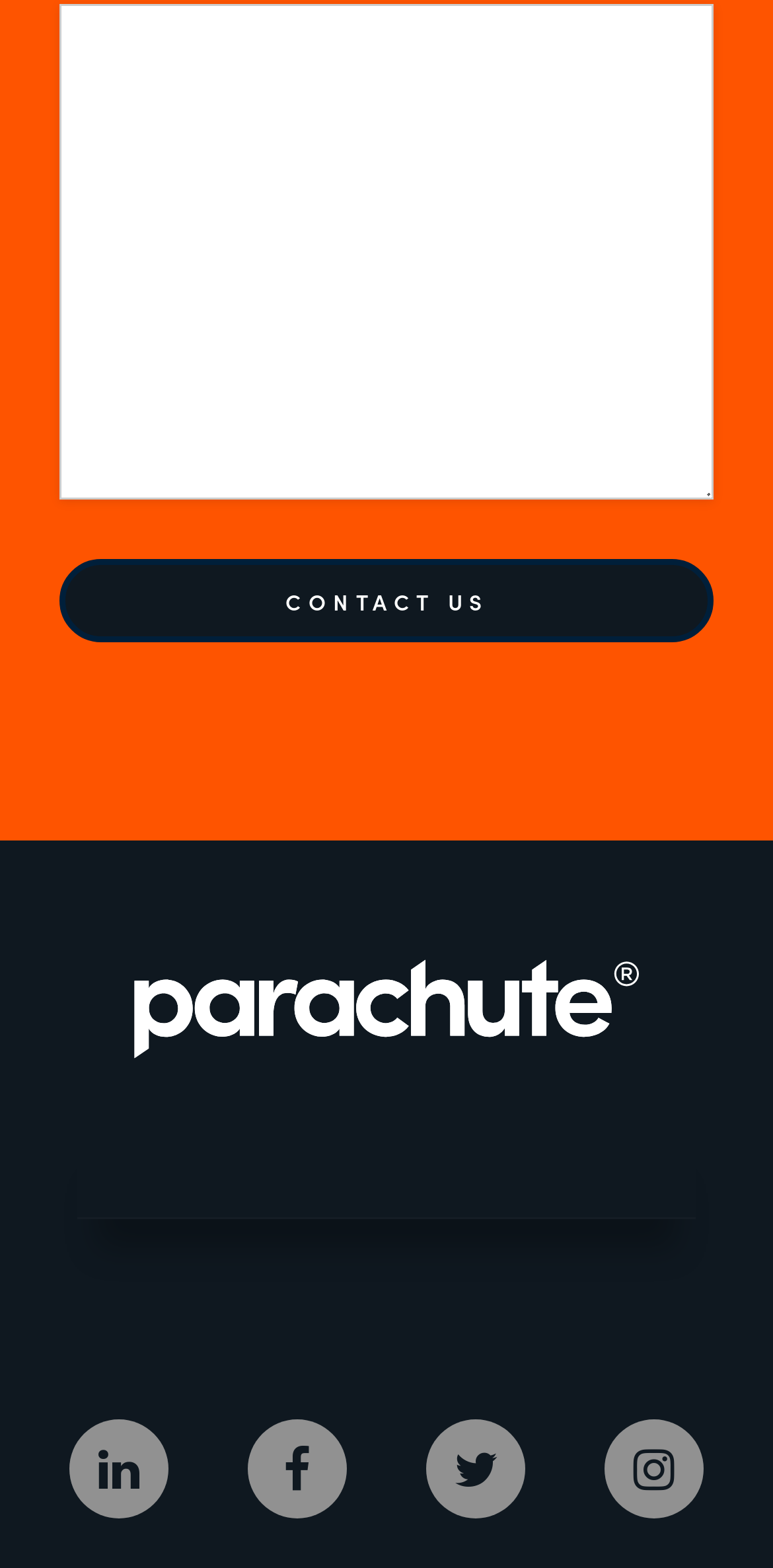What is the function of the button?
Please give a detailed and elaborate answer to the question.

I saw a button element at coordinates [0.077, 0.357, 0.923, 0.41] with the text 'CONTACT US', suggesting that it is meant to initiate contact with the company.